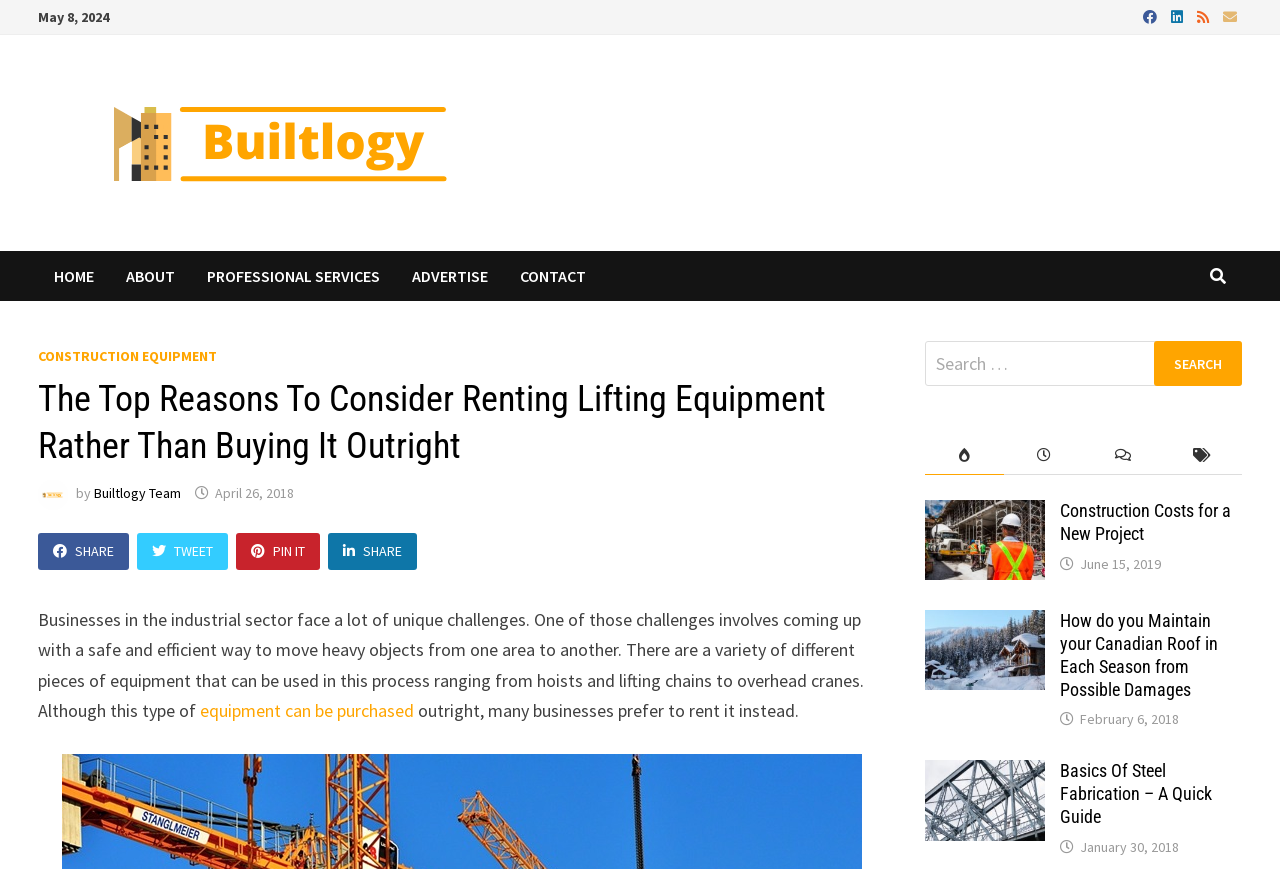What is the topic of the article?
Use the image to give a comprehensive and detailed response to the question.

The topic of the article can be inferred from the title, which is 'The Top Reasons To Consider Renting Lifting Equipment Rather Than Buying It Outright'. The article discusses the advantages of renting lifting equipment rather than buying it outright.